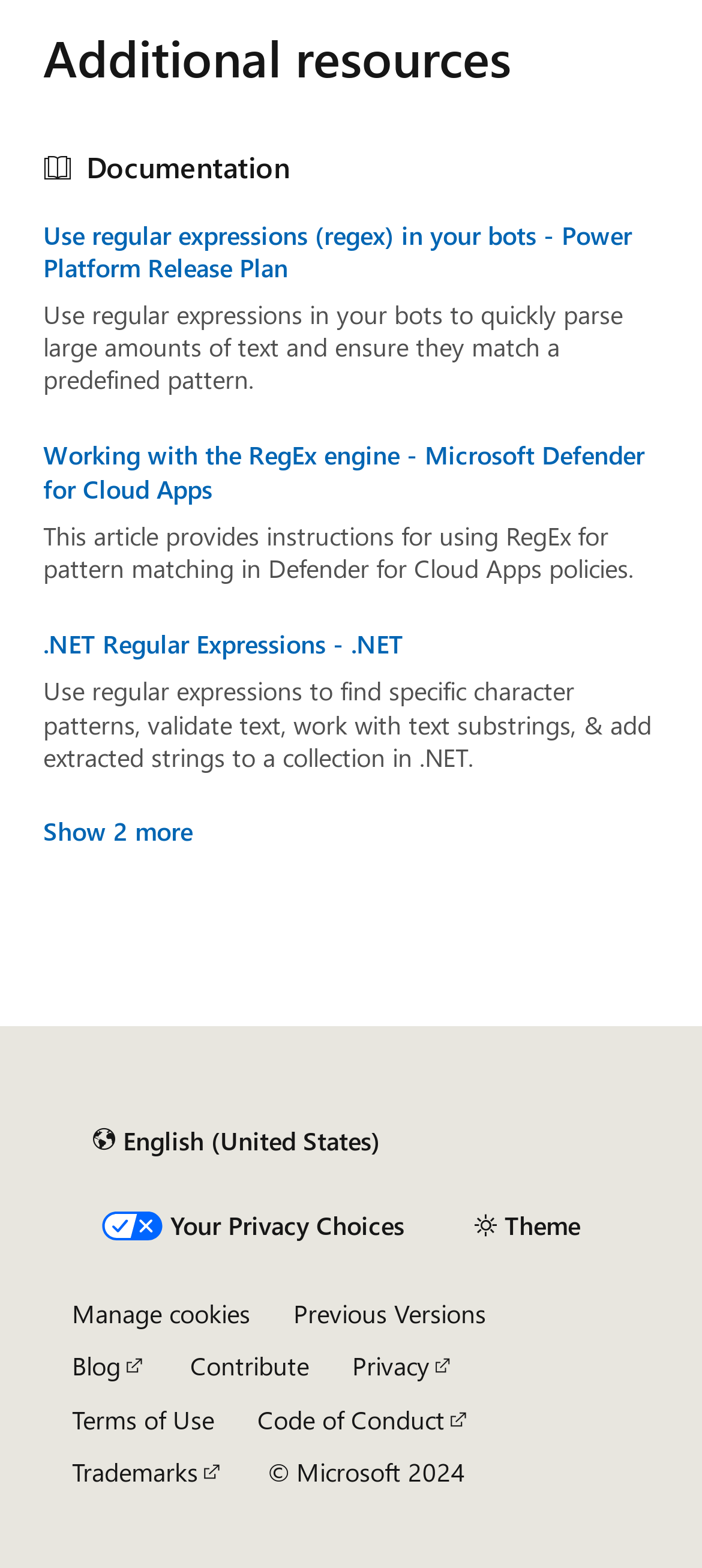Find the bounding box coordinates of the area that needs to be clicked in order to achieve the following instruction: "Select the 'Theme' button". The coordinates should be specified as four float numbers between 0 and 1, i.e., [left, top, right, bottom].

[0.646, 0.764, 0.856, 0.8]